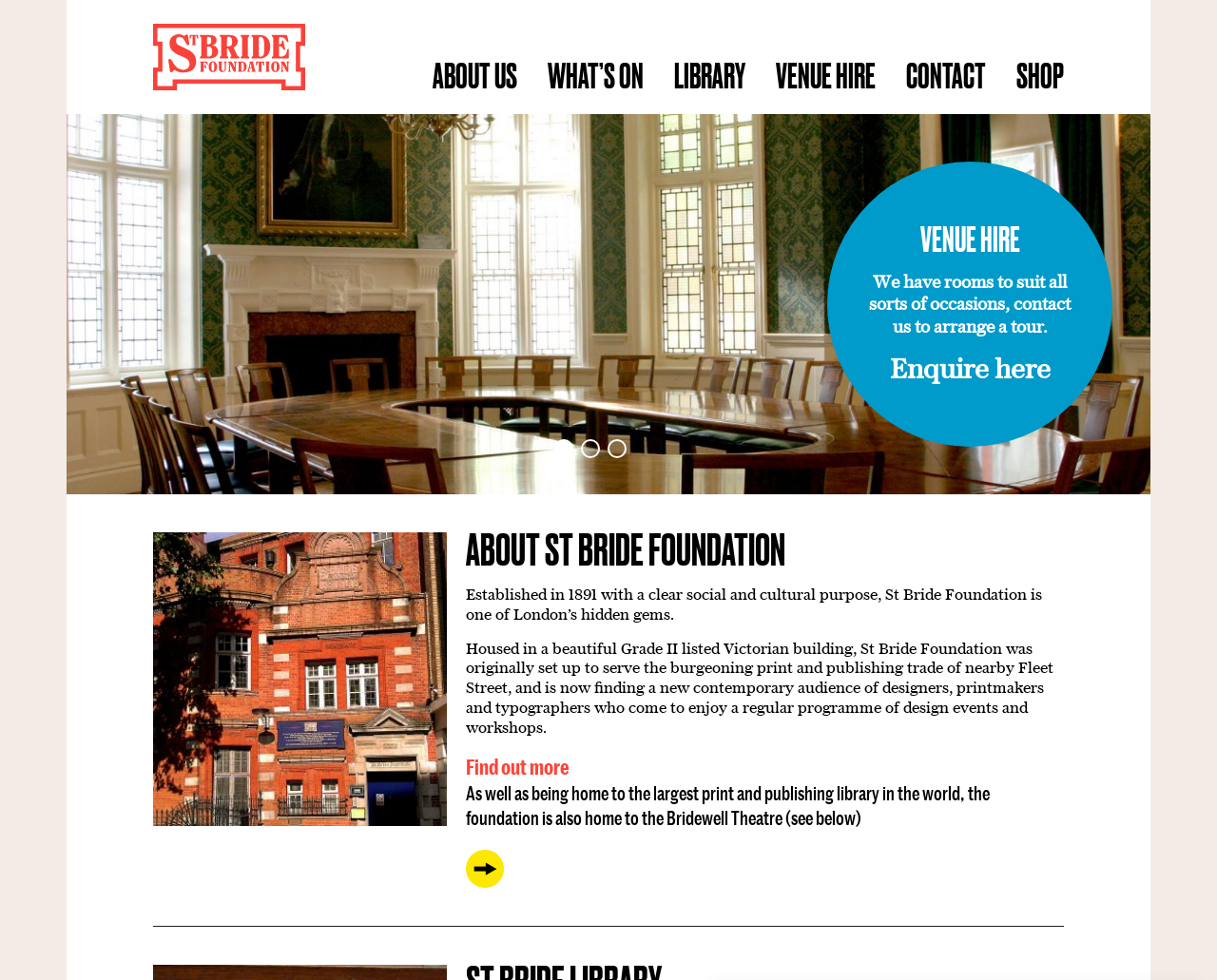Please identify the bounding box coordinates of the clickable area that will allow you to execute the instruction: "Click the ABOUT US menu item".

[0.343, 0.039, 0.437, 0.116]